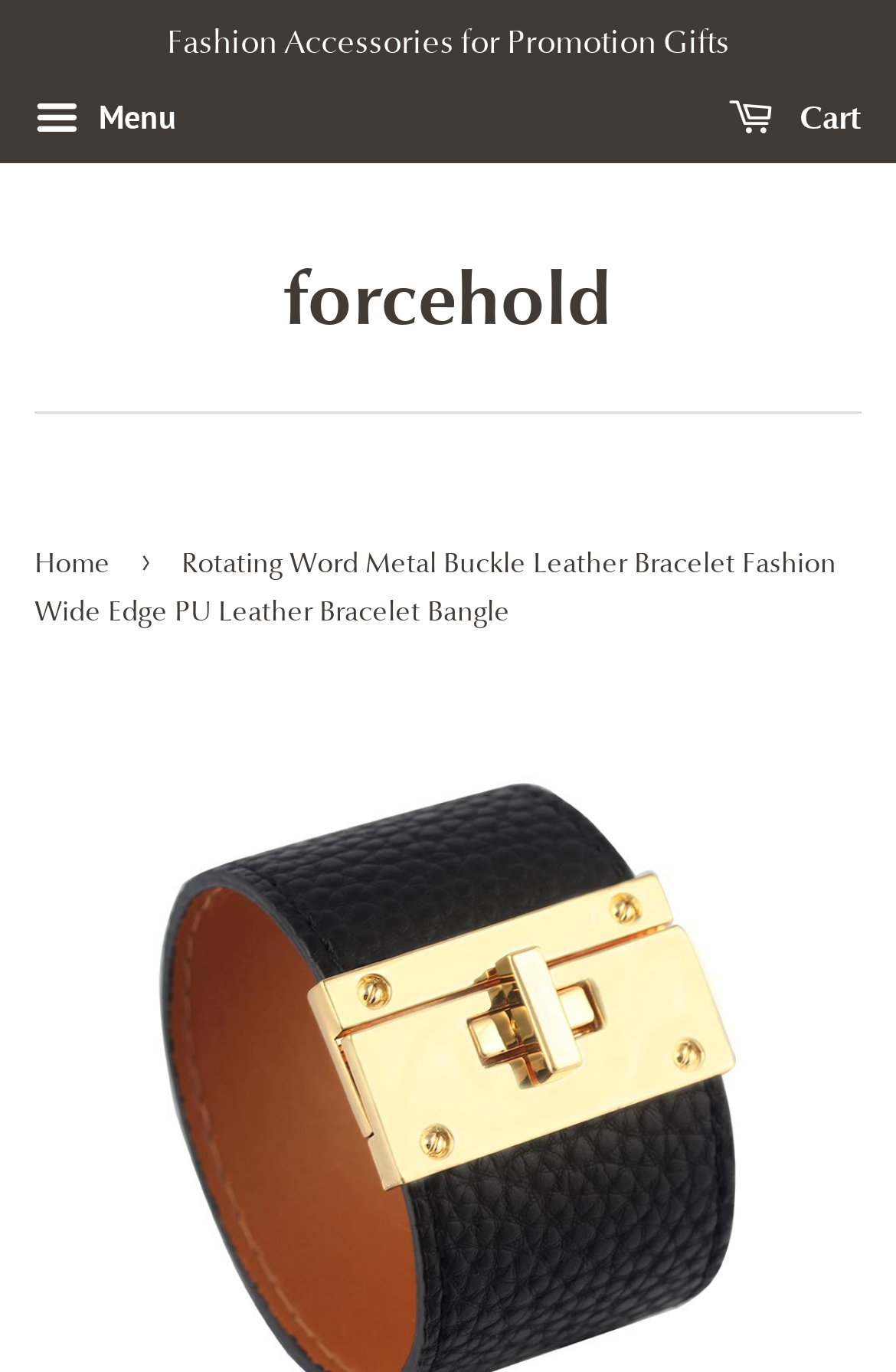Extract the bounding box of the UI element described as: "Cart 0".

[0.813, 0.06, 0.962, 0.116]